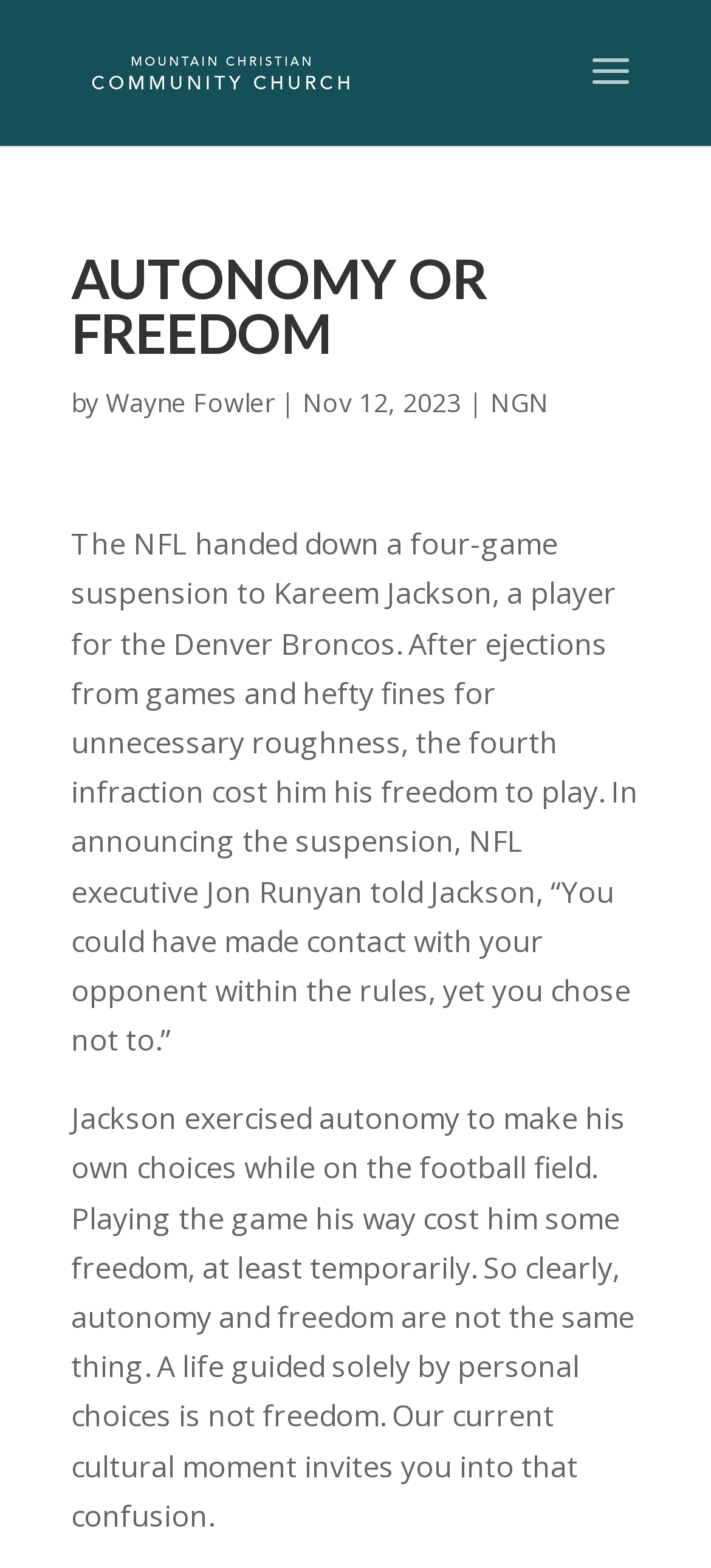Extract the top-level heading from the webpage and provide its text.

AUTONOMY OR FREEDOM